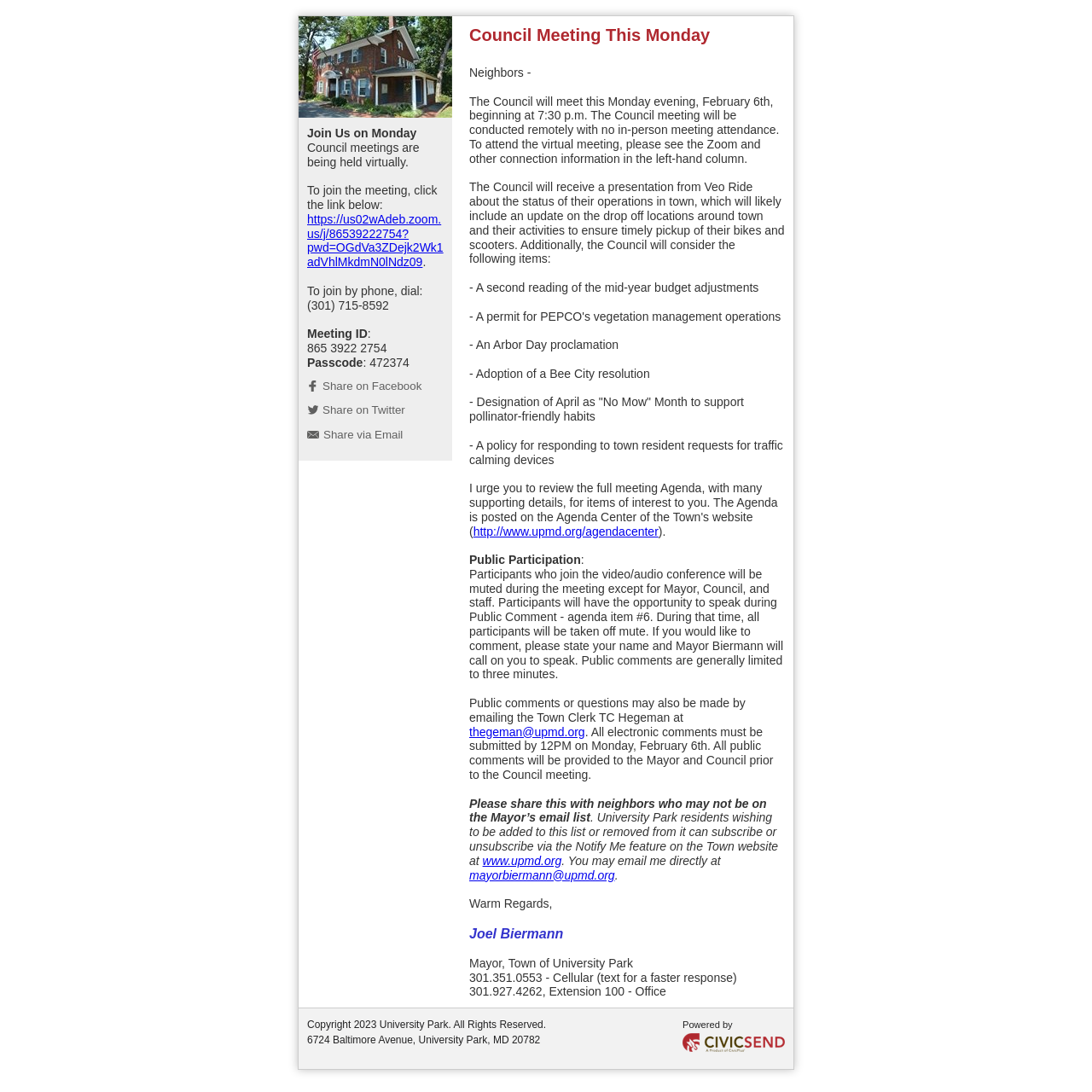Show me the bounding box coordinates of the clickable region to achieve the task as per the instruction: "View the council meeting agenda".

[0.433, 0.48, 0.603, 0.493]